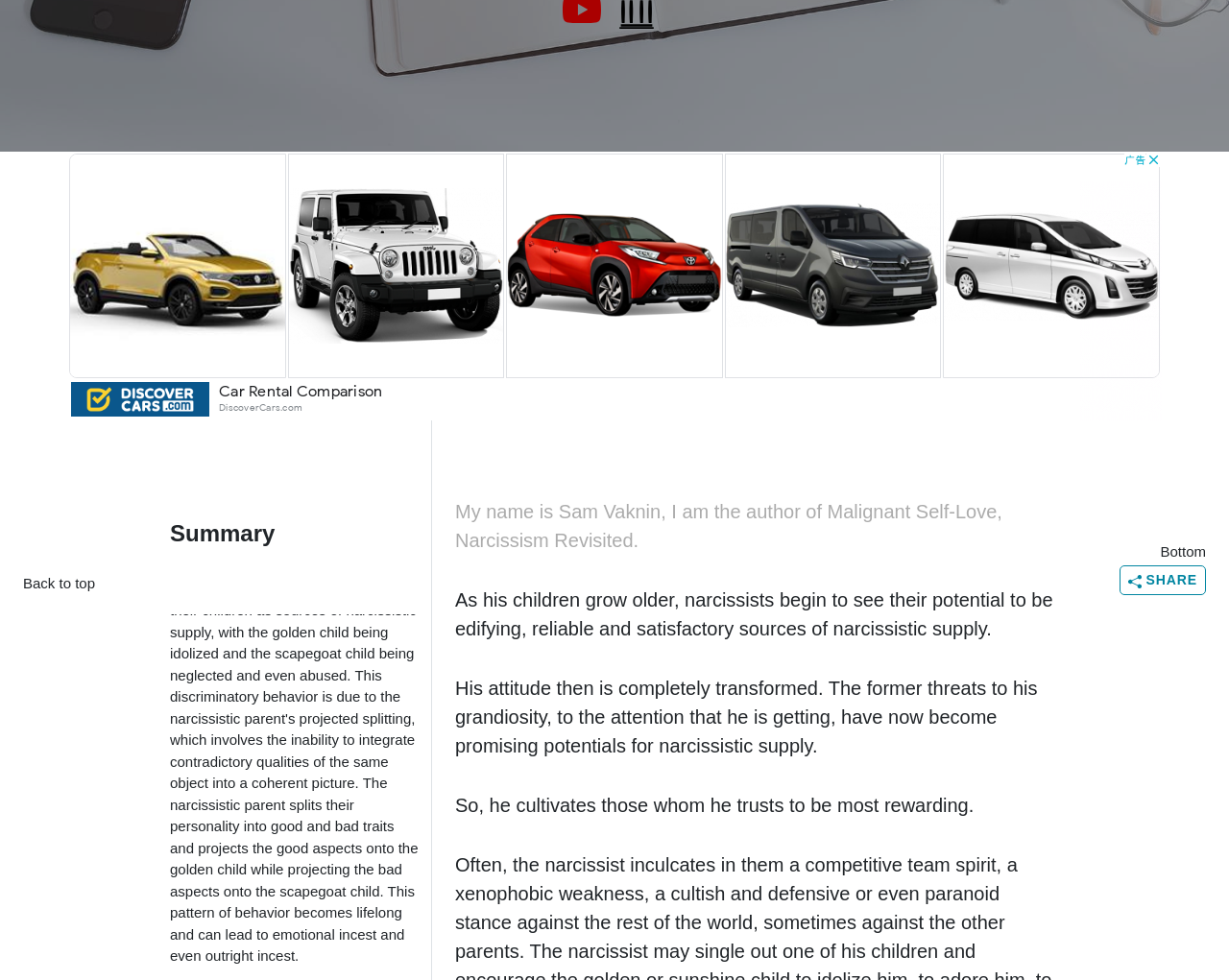Using the webpage screenshot and the element description aria-label="Advertisement" name="aswift_1" title="Advertisement", determine the bounding box coordinates. Specify the coordinates in the format (top-left x, top-left y, bottom-right x, bottom-right y) with values ranging from 0 to 1.

[0.055, 0.155, 0.945, 0.429]